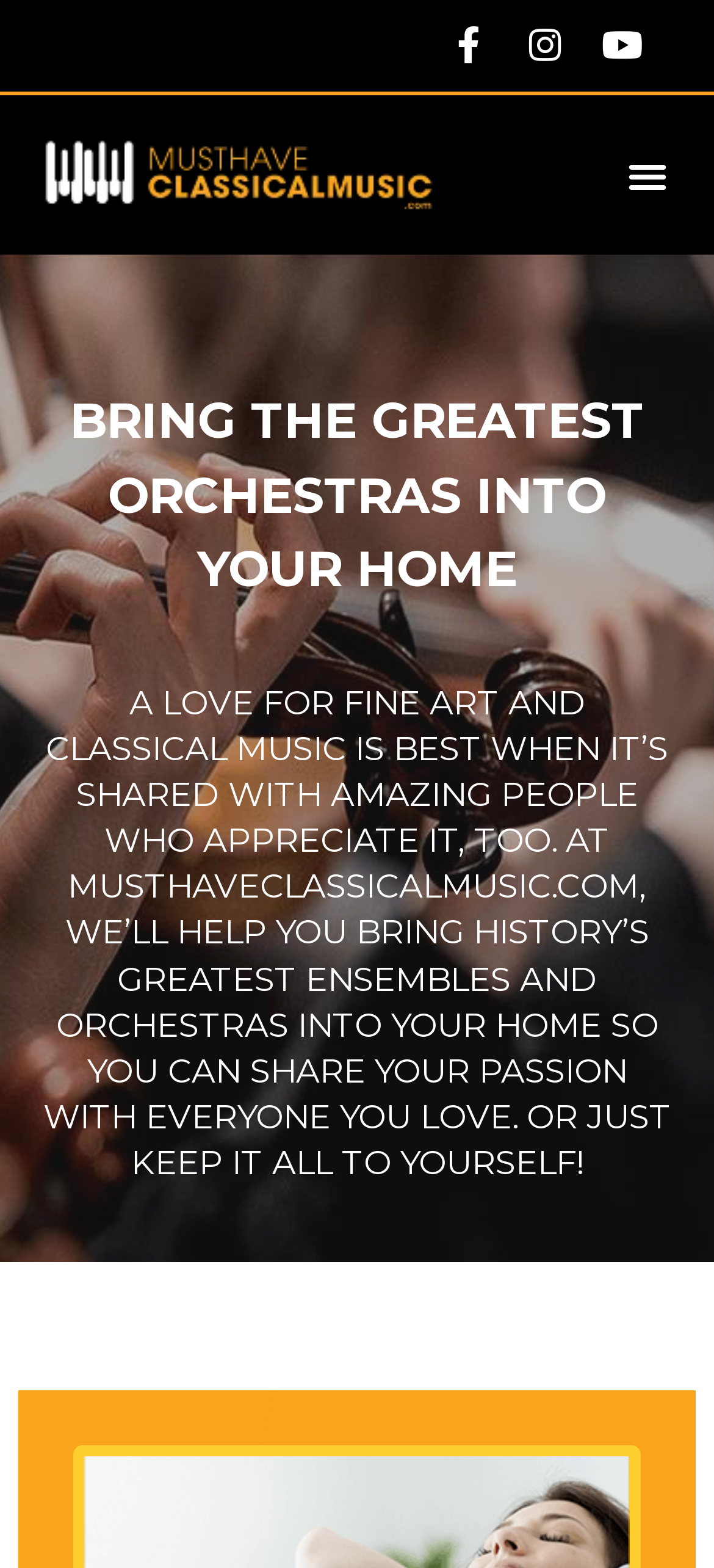What is the purpose of the website?
Provide a detailed answer to the question, using the image to inform your response.

According to the heading, the website aims to help users bring classical music into their homes and share their passion with others who appreciate it, suggesting that the website's purpose is to facilitate the sharing of classical music with others.